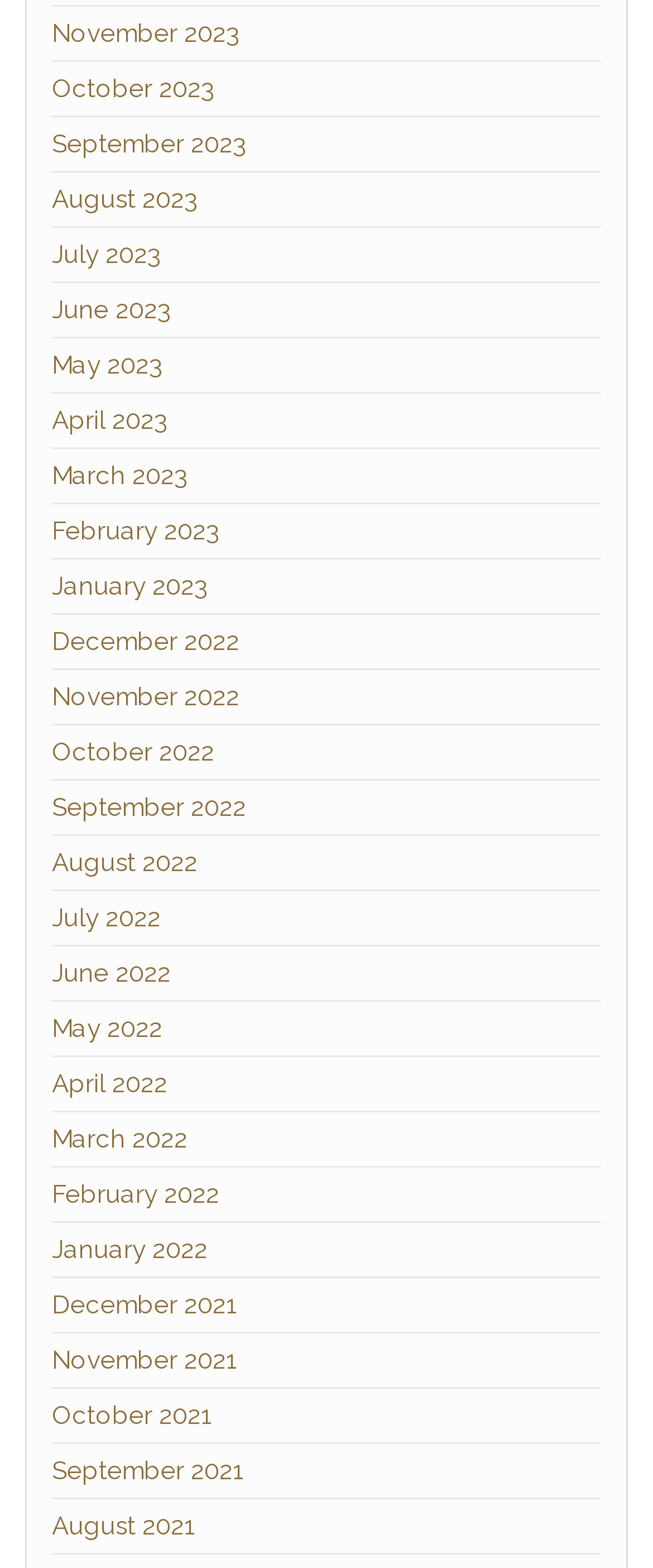Identify the bounding box coordinates of the element that should be clicked to fulfill this task: "View January 2022". The coordinates should be provided as four float numbers between 0 and 1, i.e., [left, top, right, bottom].

[0.079, 0.787, 0.318, 0.806]